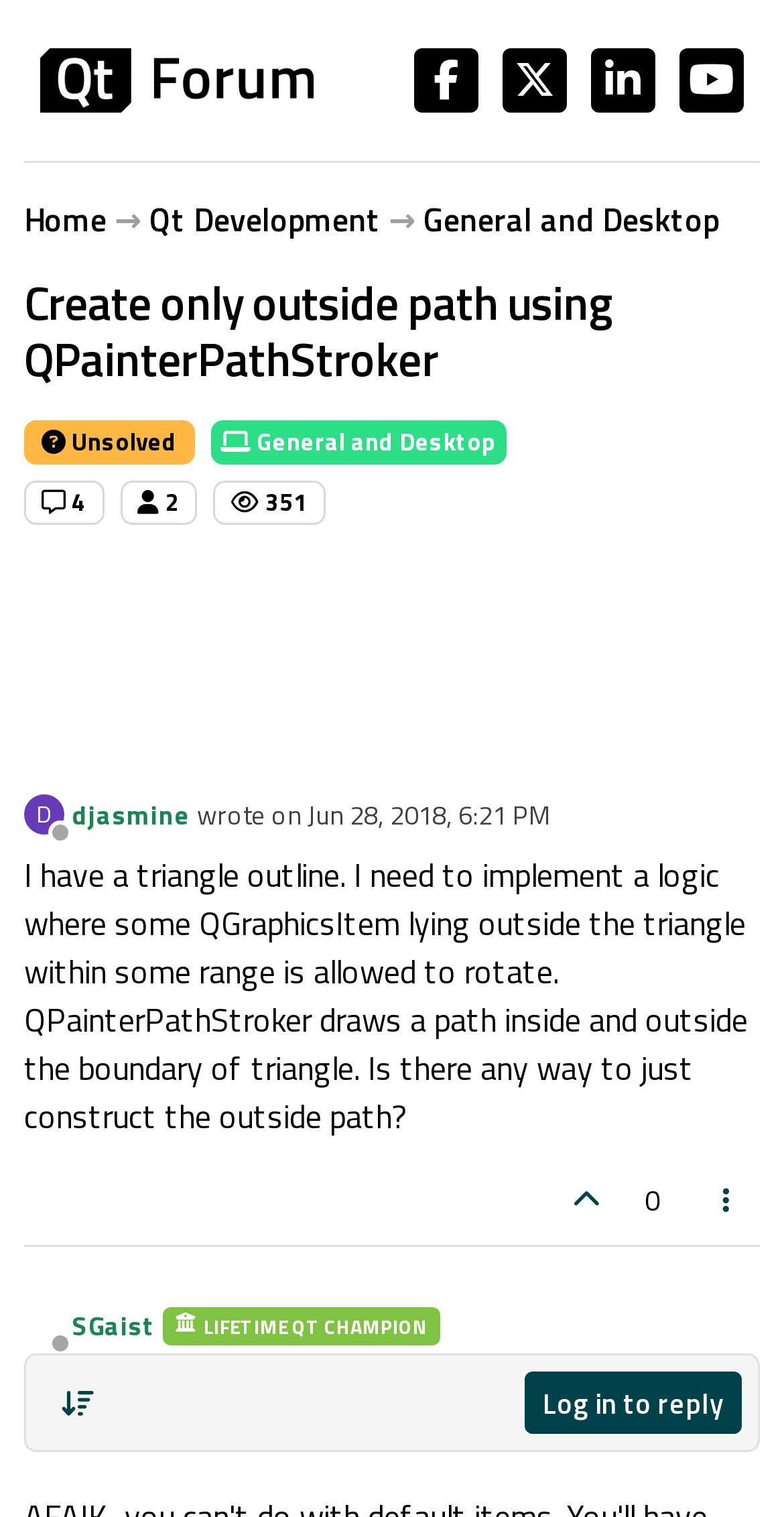Please mark the clickable region by giving the bounding box coordinates needed to complete this instruction: "Check the Qt Code of Conduct".

[0.031, 0.281, 0.769, 0.306]